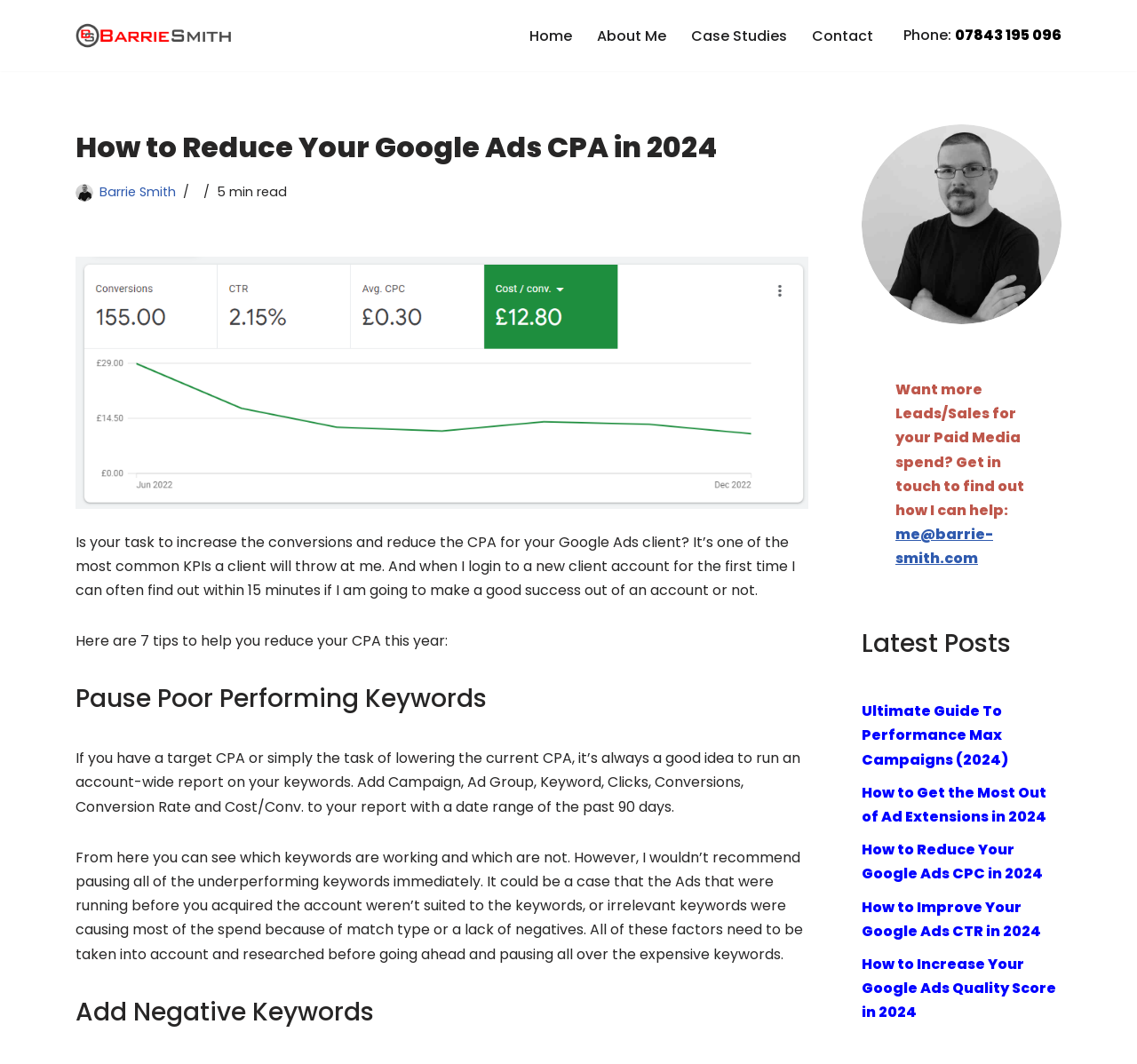Specify the bounding box coordinates (top-left x, top-left y, bottom-right x, bottom-right y) of the UI element in the screenshot that matches this description: Case Studies

[0.608, 0.022, 0.692, 0.044]